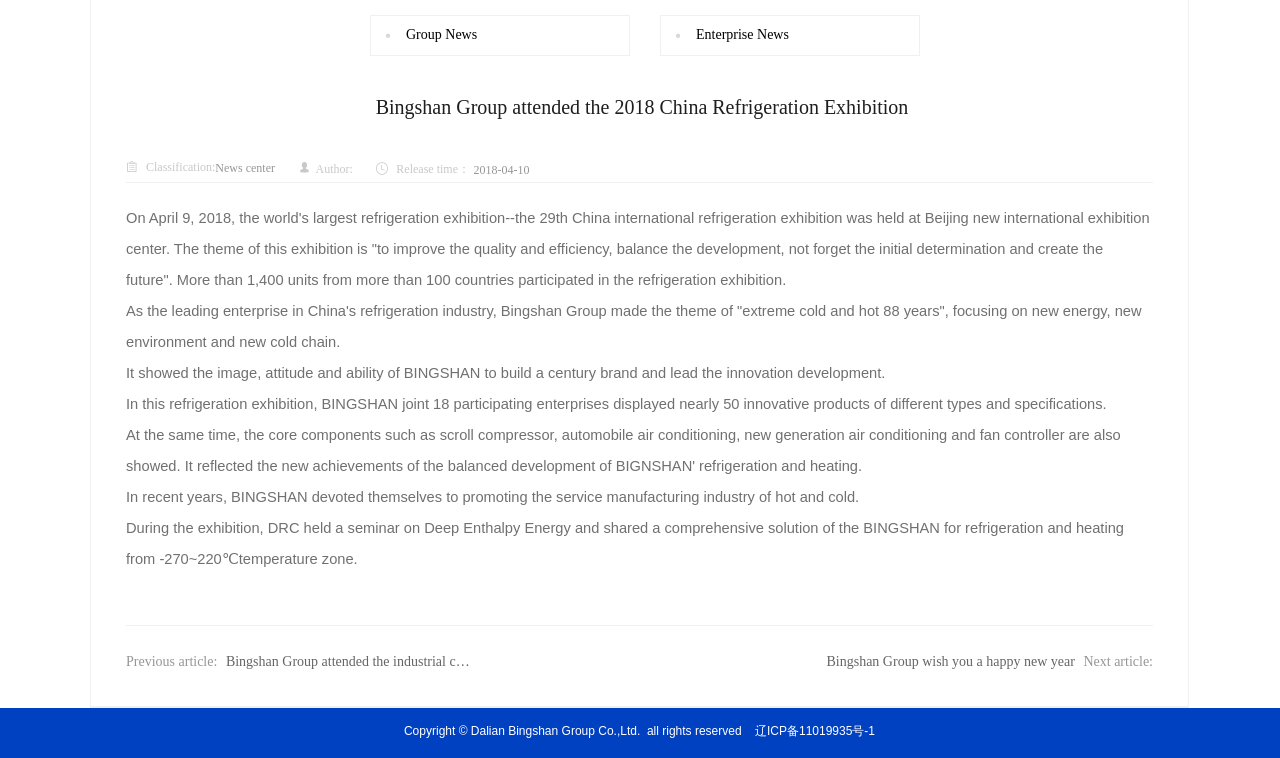Provide the bounding box for the UI element matching this description: "Investor interaction".

[0.071, 0.125, 0.163, 0.165]